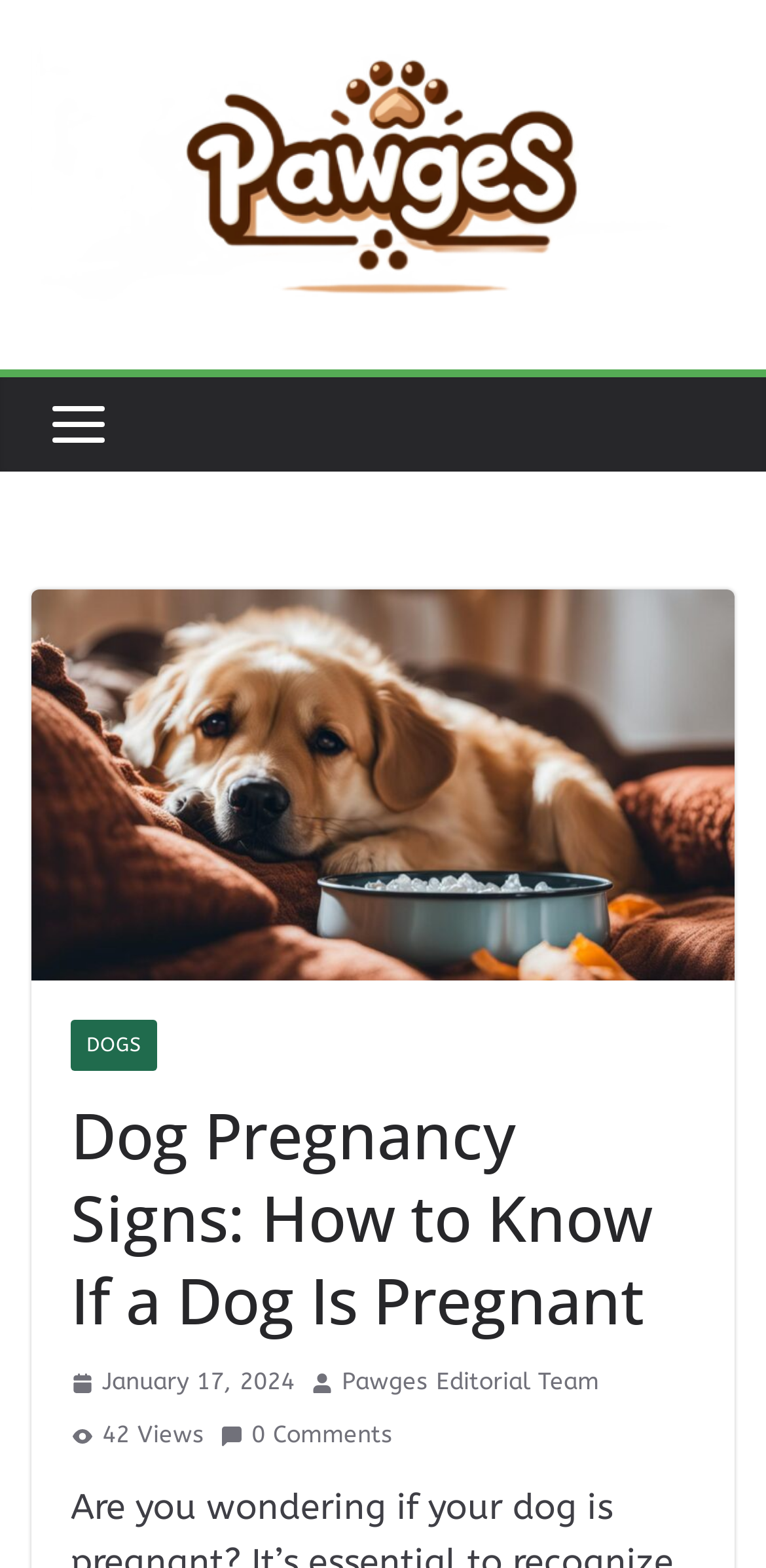Find the bounding box coordinates corresponding to the UI element with the description: "0 Comments". The coordinates should be formatted as [left, top, right, bottom], with values as floats between 0 and 1.

[0.287, 0.904, 0.513, 0.928]